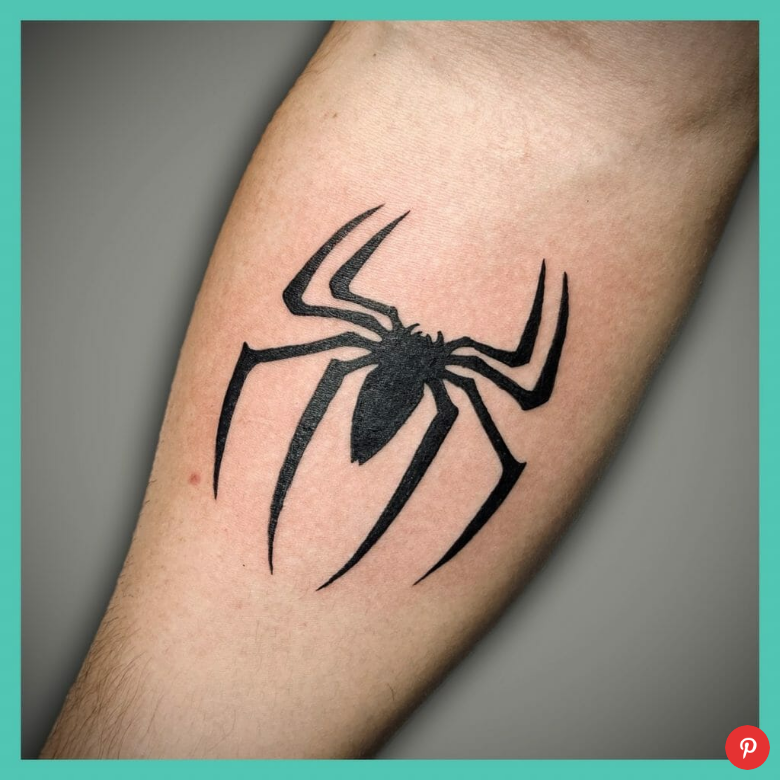Explain in detail what you see in the image.

This image features a striking black tattoo of a spider, elegantly inked on a person's forearm. The design showcases the spider's intricate details, such as its long, adorned legs and distinct body shape, capturing a sense of both strength and artistry. The stark black ink contrasts beautifully with the skin tone, making the tattoo a bold statement piece. This tattoo aligns with a trend in popular culture, inspired by the iconic Spiderman character, reflecting a love for superheroes and their symbolism. The overall presentation is clean, with a neutral background that enhances the visual impact of the tattoo design.